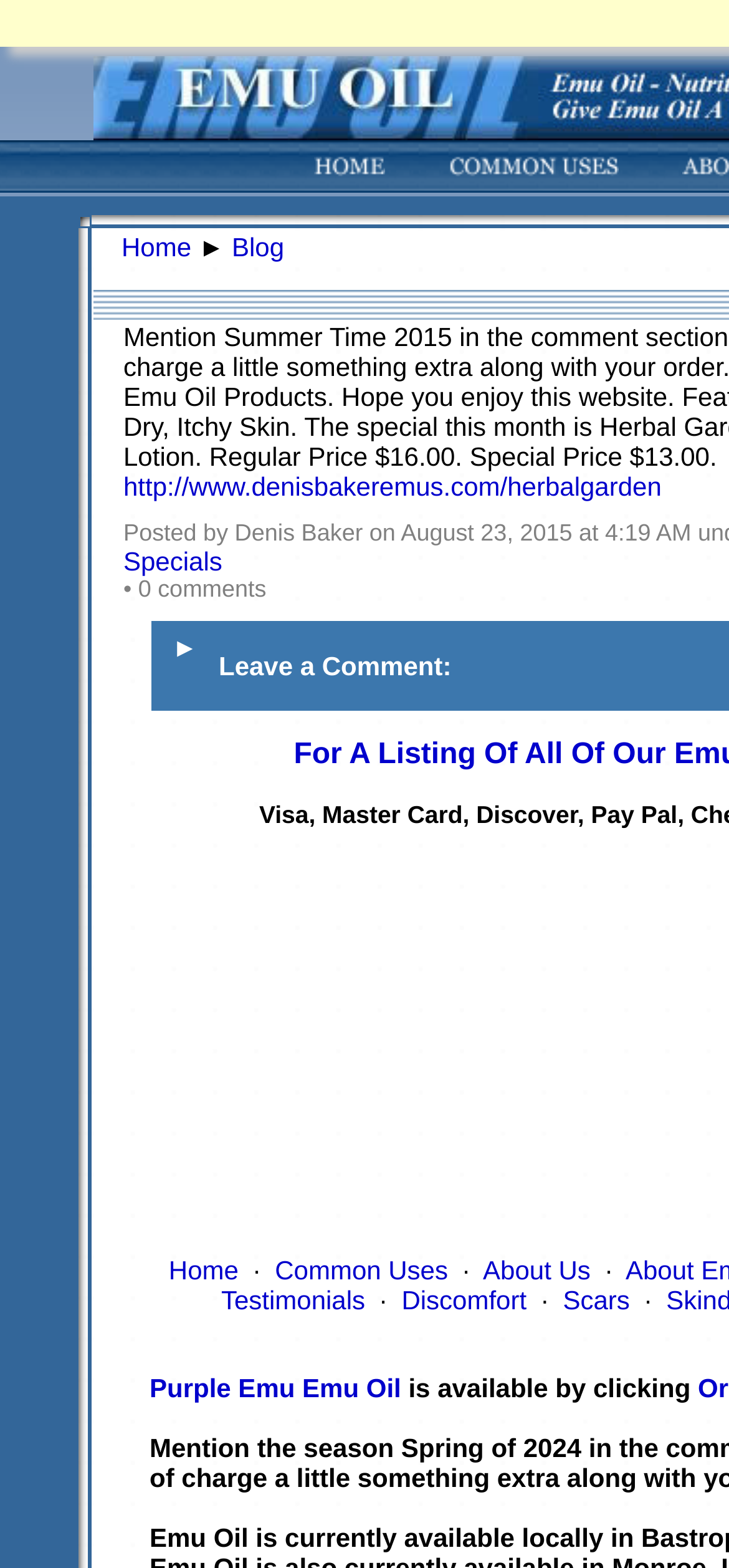Please identify the bounding box coordinates of the element that needs to be clicked to execute the following command: "Open navigation menu". Provide the bounding box using four float numbers between 0 and 1, formatted as [left, top, right, bottom].

None